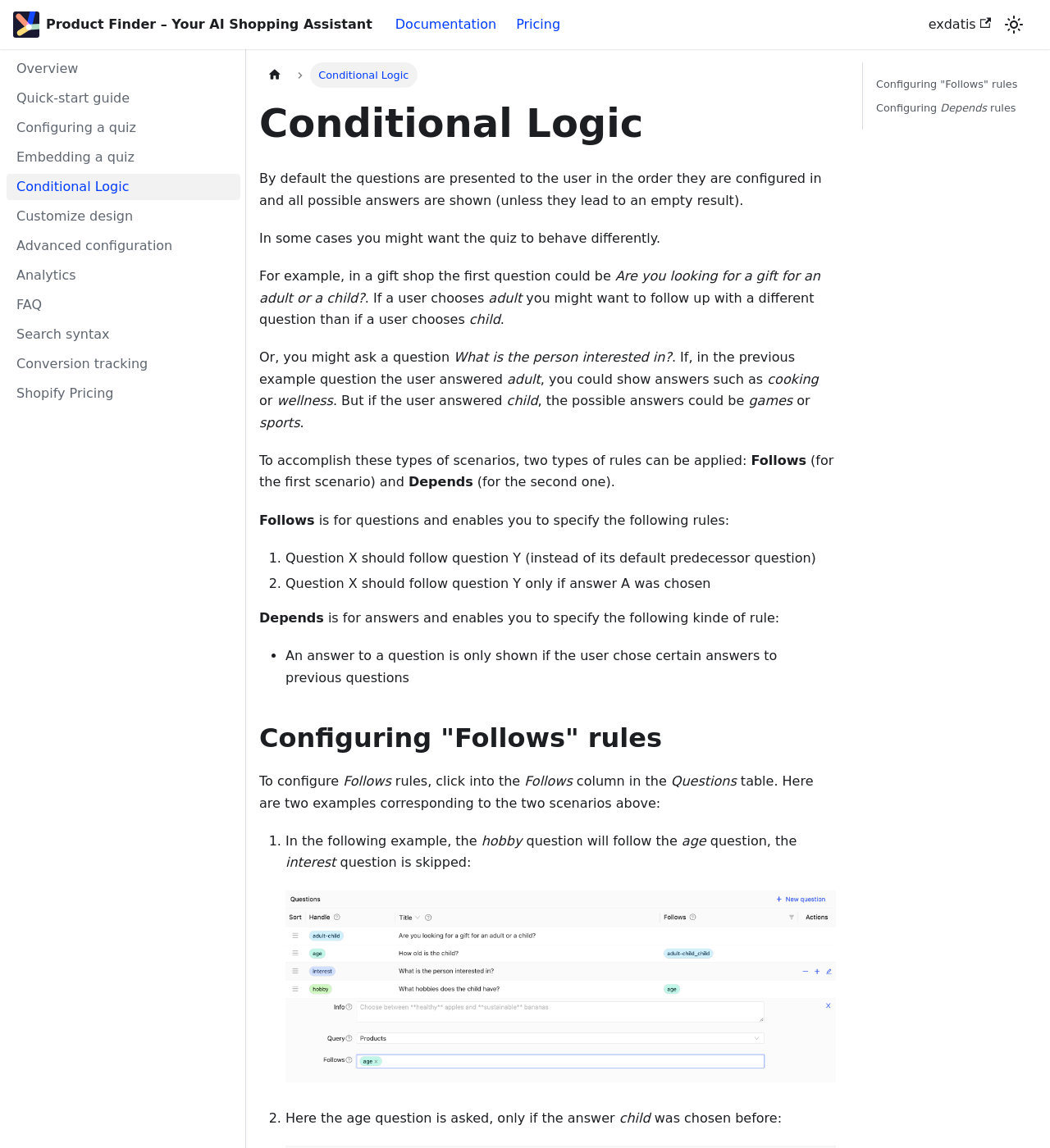Provide an in-depth caption for the webpage.

The webpage is about Conditional Logic in a Product Finder, which is an AI shopping assistant. At the top, there is a navigation bar with links to the Product Finder logo, Documentation, Pricing, and exdatis. There is also a button to switch between dark and light mode.

On the left side, there is a sidebar with links to various documentation pages, including Overview, Quick-start guide, Configuring a quiz, Embedding a quiz, Conditional Logic, Customize design, Advanced configuration, Analytics, FAQ, Search syntax, and Conversion tracking.

The main content area has a heading "Conditional Logic" and a brief description of how questions are presented to users by default. It then explains that in some cases, the quiz may need to behave differently, and provides examples of how Conditional Logic can be used to achieve this.

The page has several paragraphs of text explaining the concept of Conditional Logic, with examples of how it can be used to ask follow-up questions based on user answers. There are also two types of rules that can be applied: "Follows" and "Depends". "Follows" is for questions and enables specifying rules for which question should follow another, while "Depends" is for answers and enables specifying rules for which answers should be shown based on previous user answers.

The page also has a section on configuring "Follows" rules, with a direct link to a page with more information. There are examples of how to configure "Follows" rules, with screenshots and step-by-step instructions.

Throughout the page, there are several images, including a Product Finder logo, a breadcrumbs navigation element, and a screenshot of a quiz configuration page.